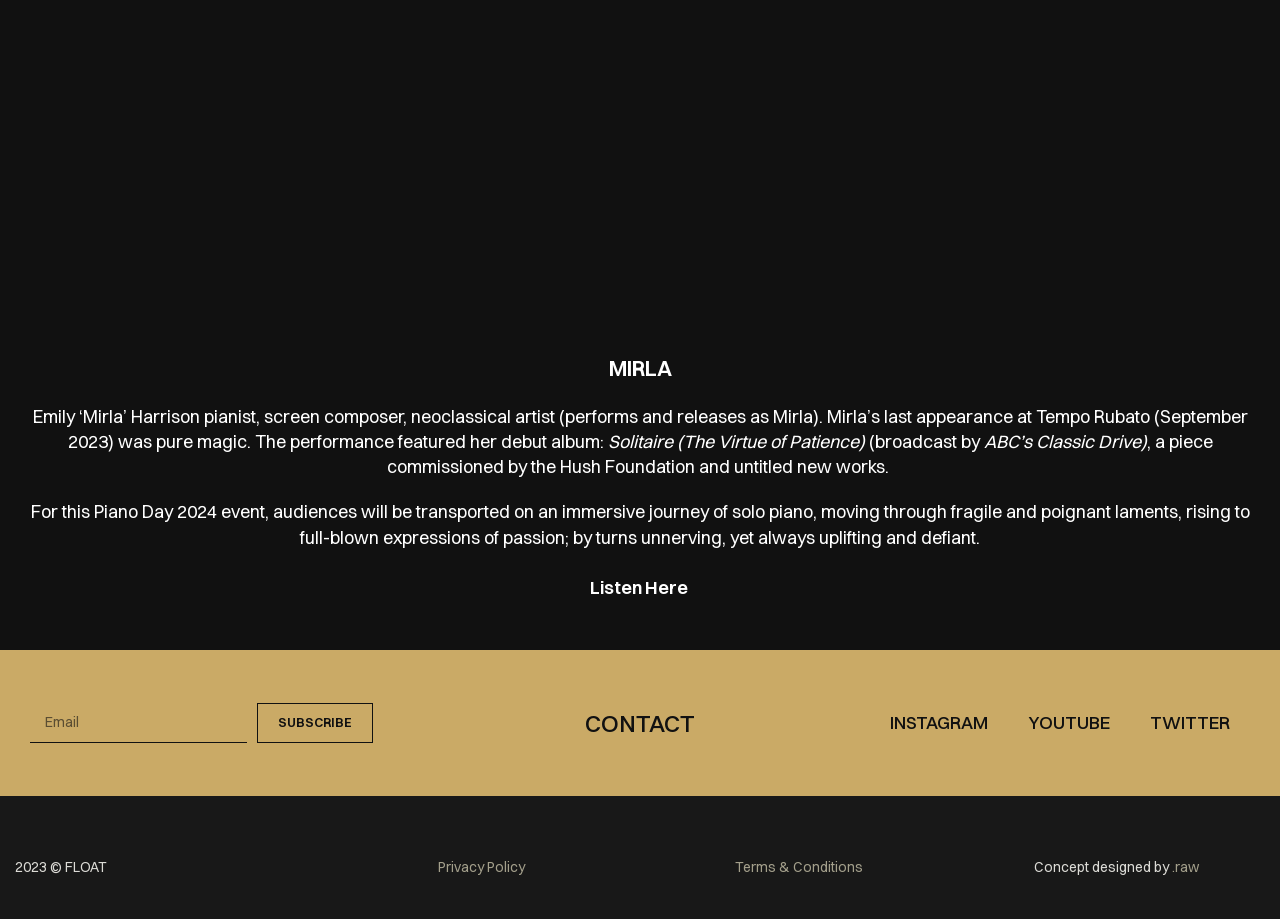Determine the bounding box coordinates for the area that should be clicked to carry out the following instruction: "Contact Mirla".

[0.457, 0.771, 0.543, 0.803]